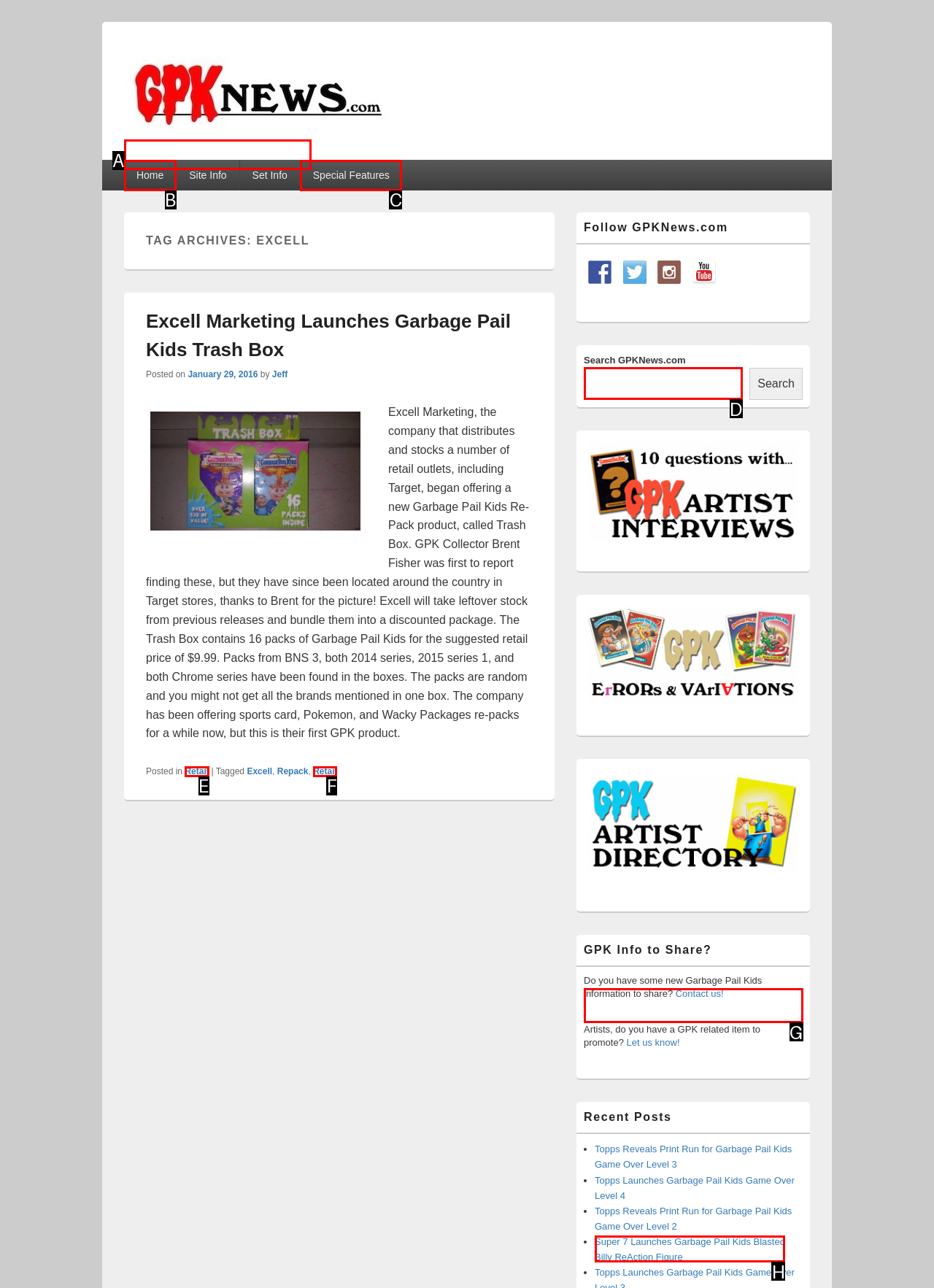Using the element description: parent_node: Search name="s", select the HTML element that matches best. Answer with the letter of your choice.

D